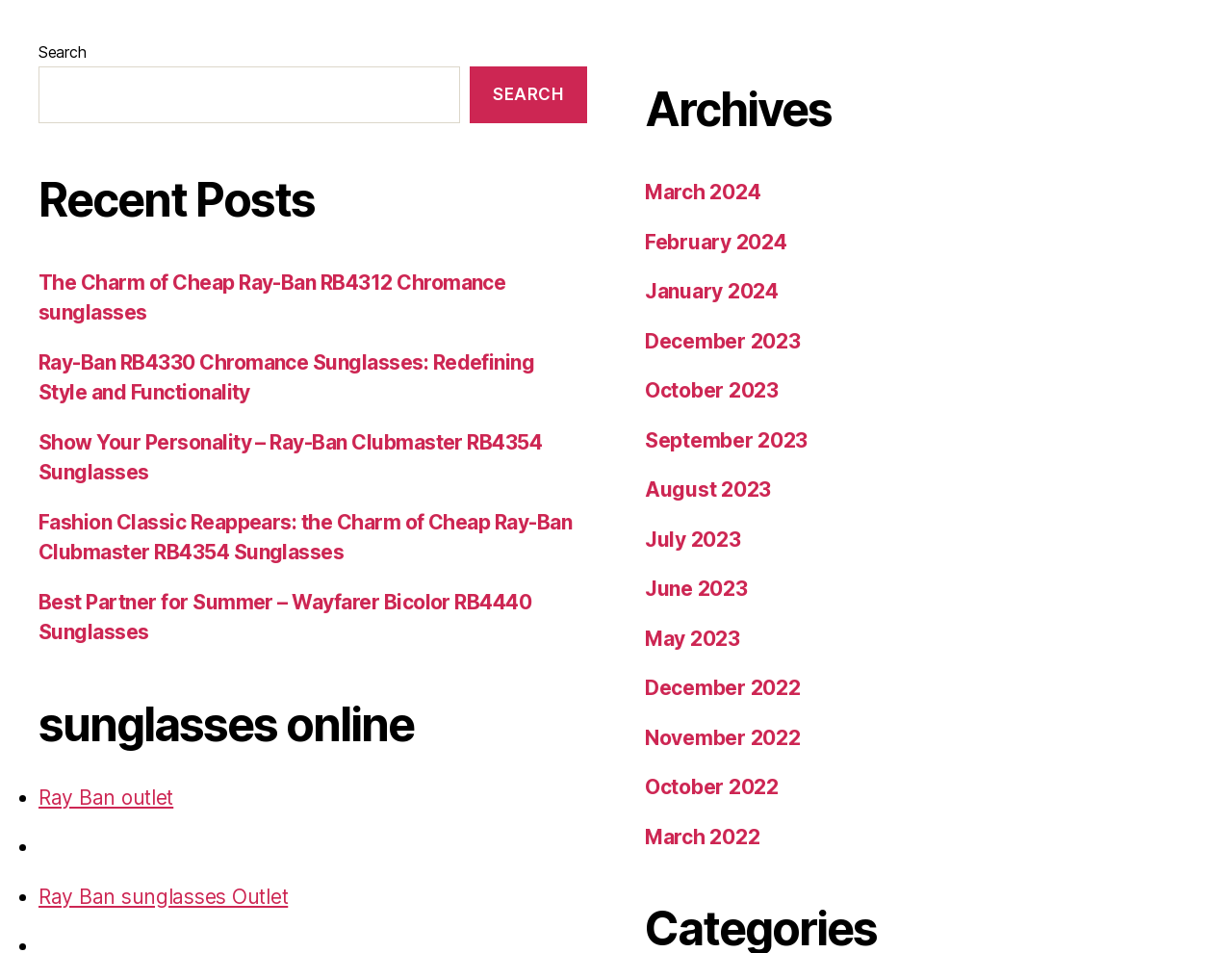Find the bounding box coordinates of the area to click in order to follow the instruction: "Apply for the 'RECREATIONAL INSTRUCTOR' job".

None